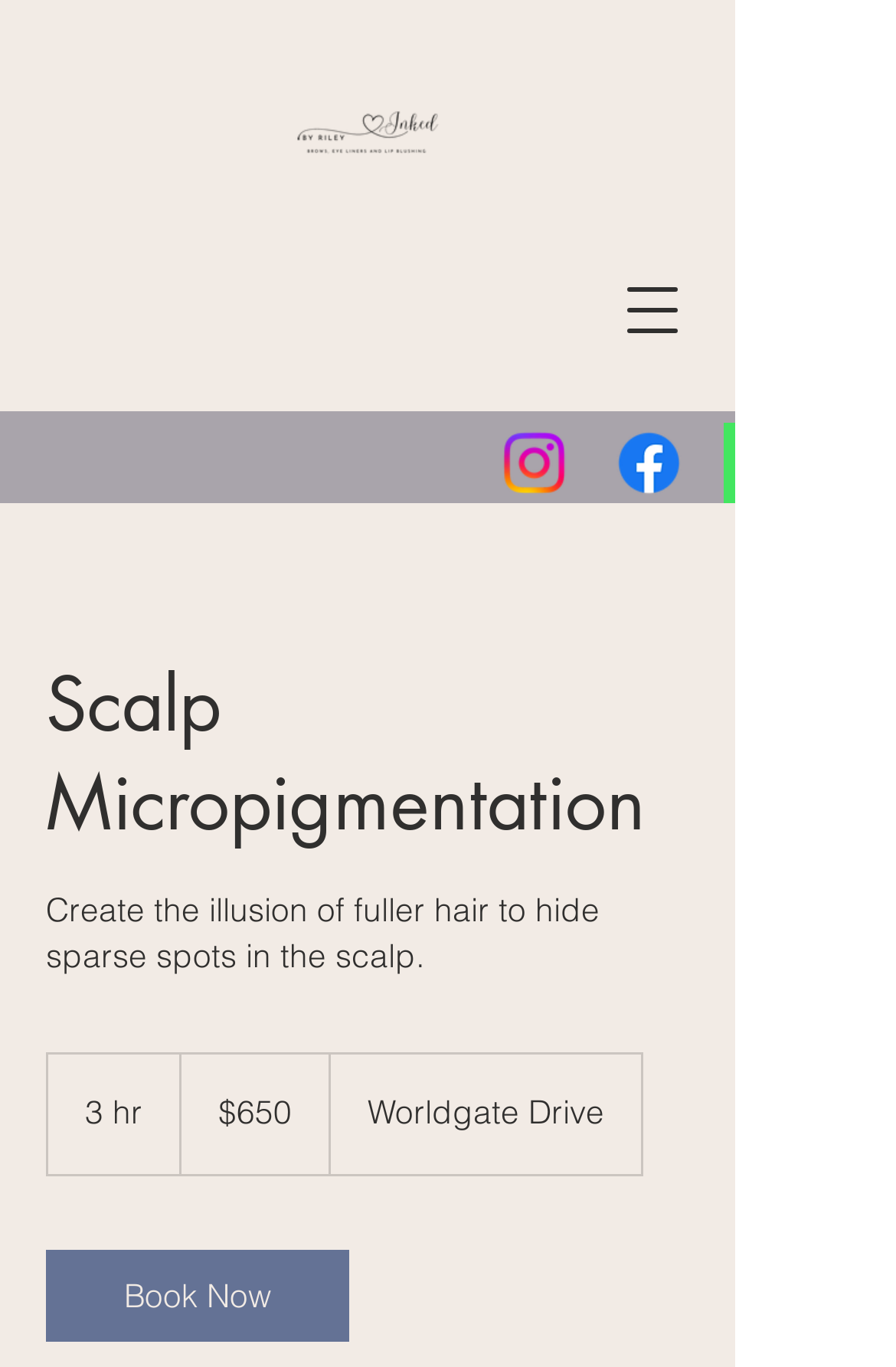Using the provided description aria-label="Open navigation menu", find the bounding box coordinates for the UI element. Provide the coordinates in (top-left x, top-left y, bottom-right x, bottom-right y) format, ensuring all values are between 0 and 1.

[0.664, 0.185, 0.792, 0.269]